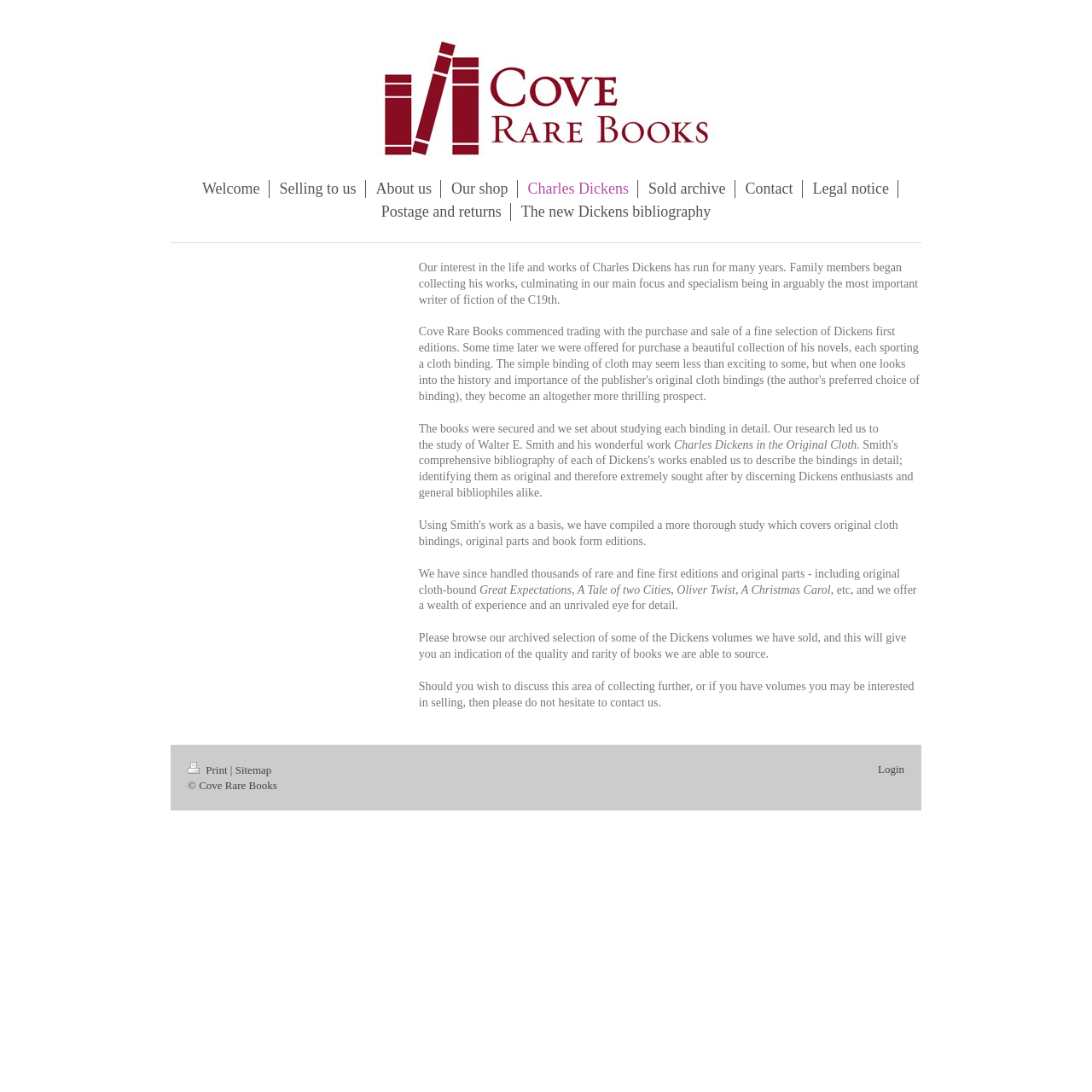Generate a thorough caption detailing the webpage content.

The webpage is about Cove Rare Books, specifically focusing on Charles Dickens. At the top, there is a navigation menu with 9 links: "Welcome", "Selling to us", "About us", "Our shop", "Charles Dickens", "Sold archive", "Contact", "Legal notice", and "Postage and returns". Below this menu, there is a section with a brief introduction to the website's interest in Charles Dickens, mentioning that family members have been collecting his works for many years.

Following this introduction, there are several paragraphs of text that discuss the website's expertise in rare and fine first editions of Charles Dickens' books. The text mentions that they have handled thousands of such books, including original cloth-bound editions of "Great Expectations", "A Tale of two Cities", "Oliver Twist", and "A Christmas Carol". The website offers a wealth of experience and an unrivaled eye for detail in this area of collecting.

There is also a call to action, encouraging visitors to browse their archived selection of sold Dickens volumes to get an idea of the quality and rarity of books they can source. Additionally, visitors are invited to contact the website if they wish to discuss collecting Charles Dickens' books further or if they have volumes they may be interested in selling.

At the bottom of the page, there are three links: "Print", "Sitemap", and "Login", as well as a copyright notice "© Cove Rare Books".